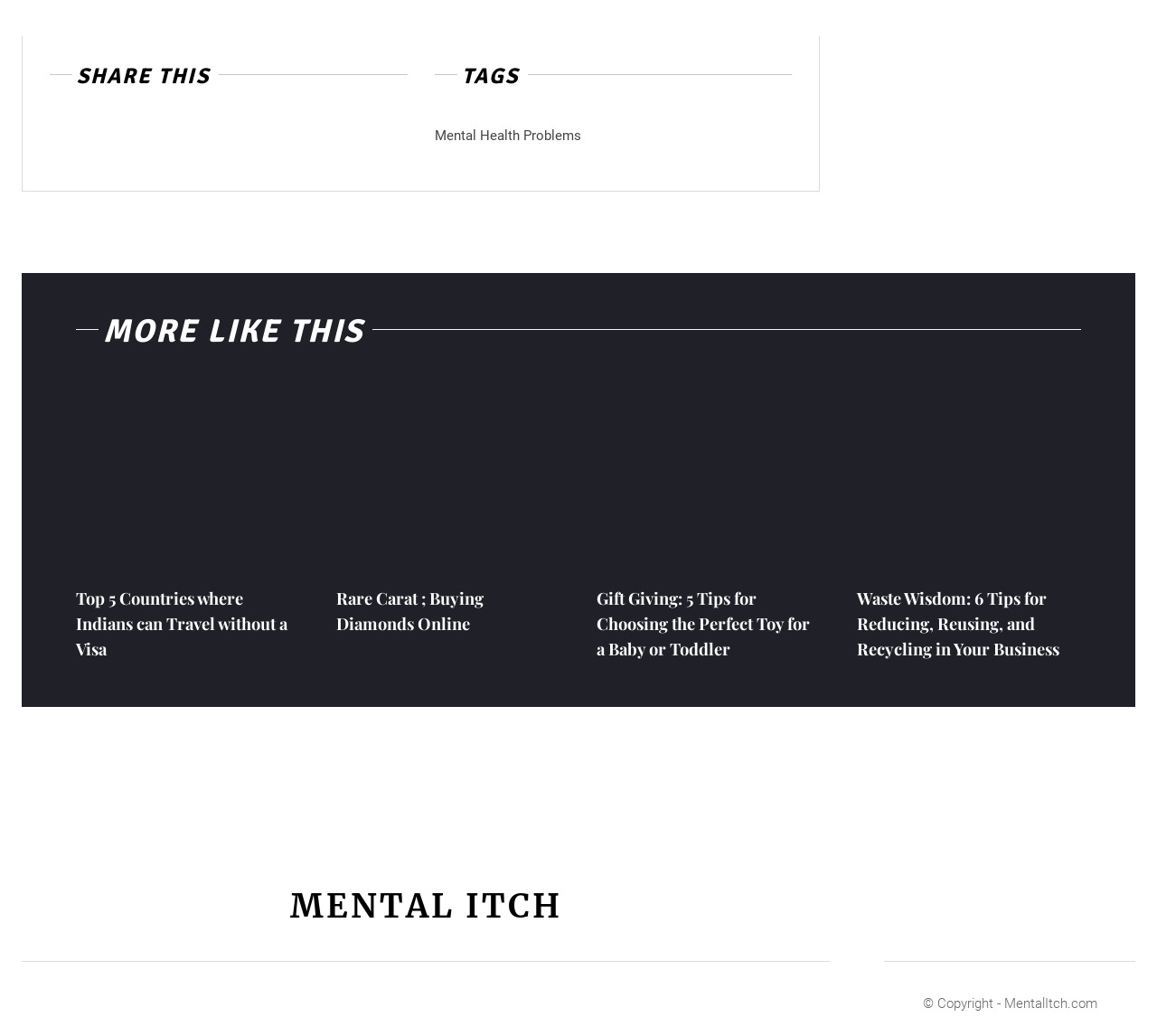What is the purpose of the 'TAGS' section?
Carefully examine the image and provide a detailed answer to the question.

The 'TAGS' section is used to display related topics or keywords, as indicated by the link 'Mental Health Problems', which suggests that the article is related to mental health issues.